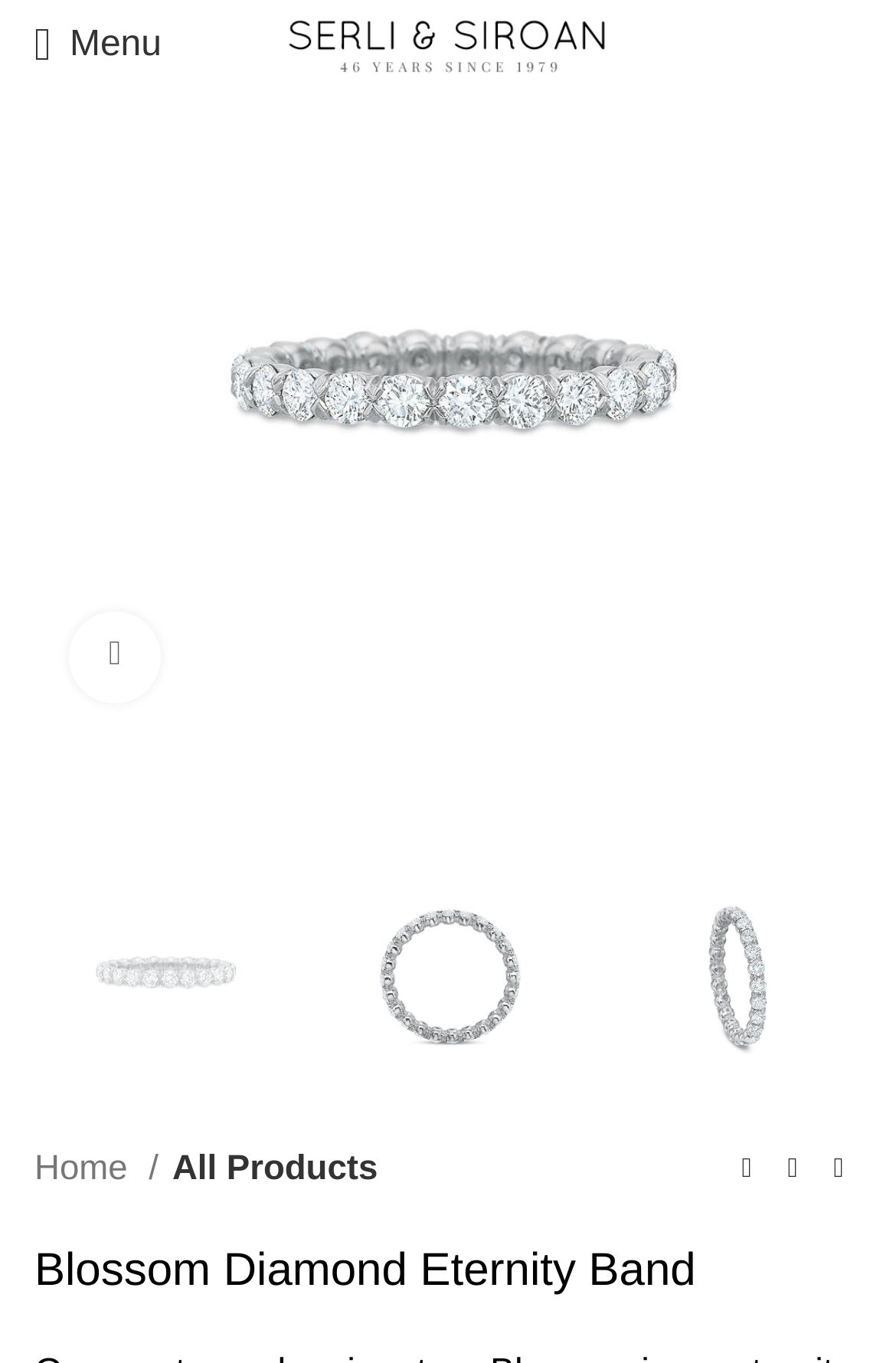Please determine the bounding box coordinates for the element that should be clicked to follow these instructions: "View previous product".

[0.808, 0.841, 0.859, 0.875]